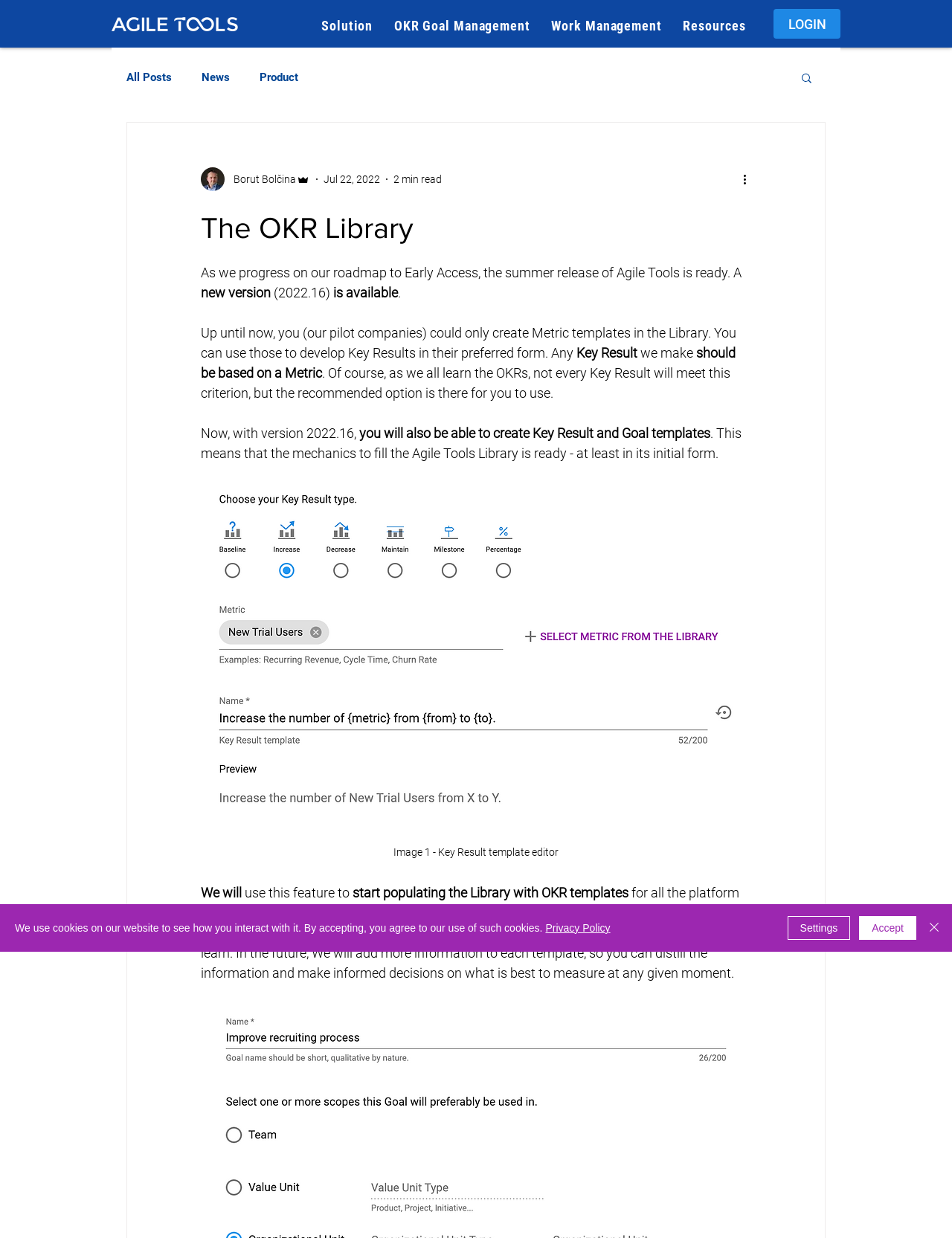Identify and provide the main heading of the webpage.

The OKR Library